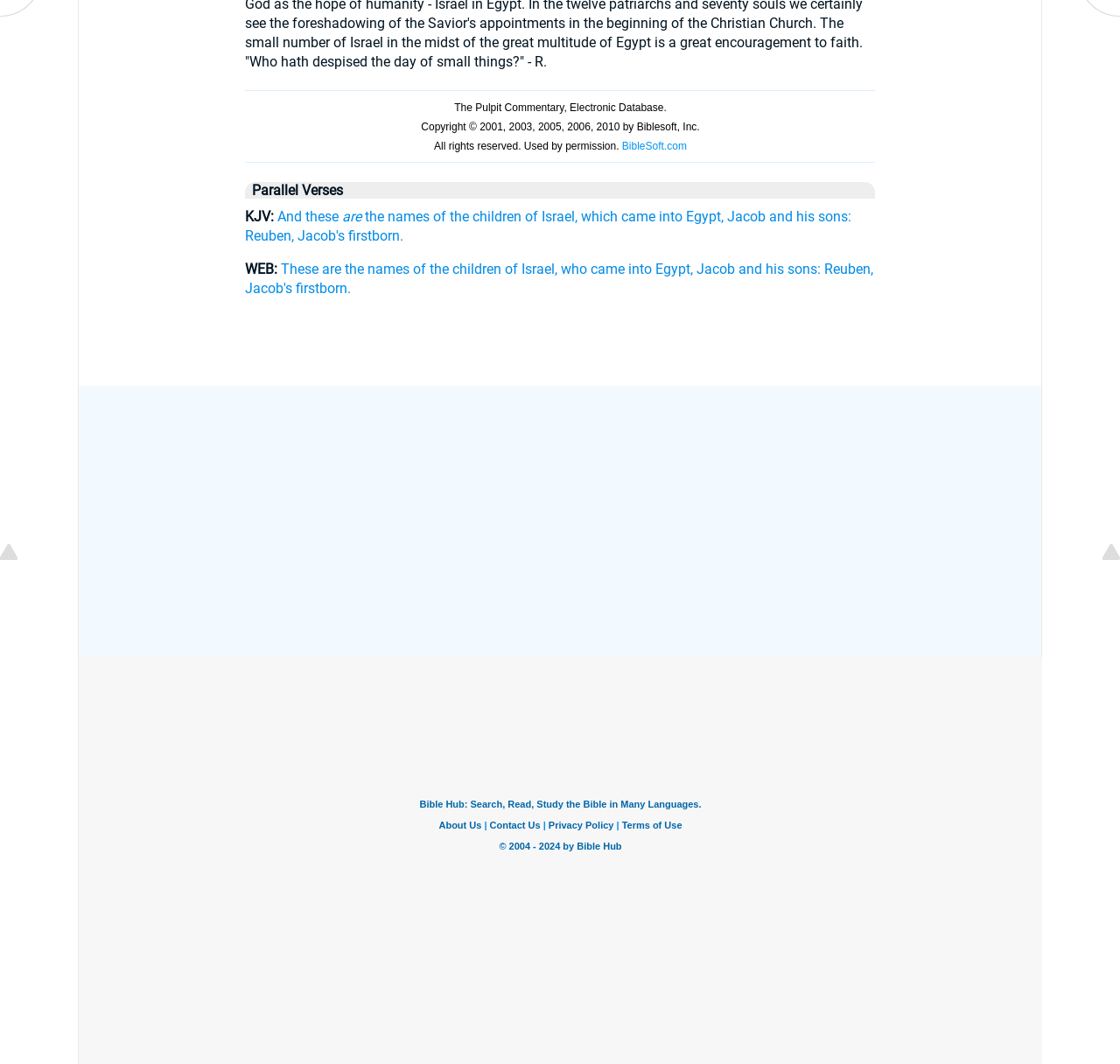Determine the bounding box coordinates for the UI element described. Format the coordinates as (top-left x, top-left y, bottom-right x, bottom-right y) and ensure all values are between 0 and 1. Element description: aria-label="Advertisement" name="aswift_0" title="Advertisement"

[0.422, 0.399, 0.578, 0.563]